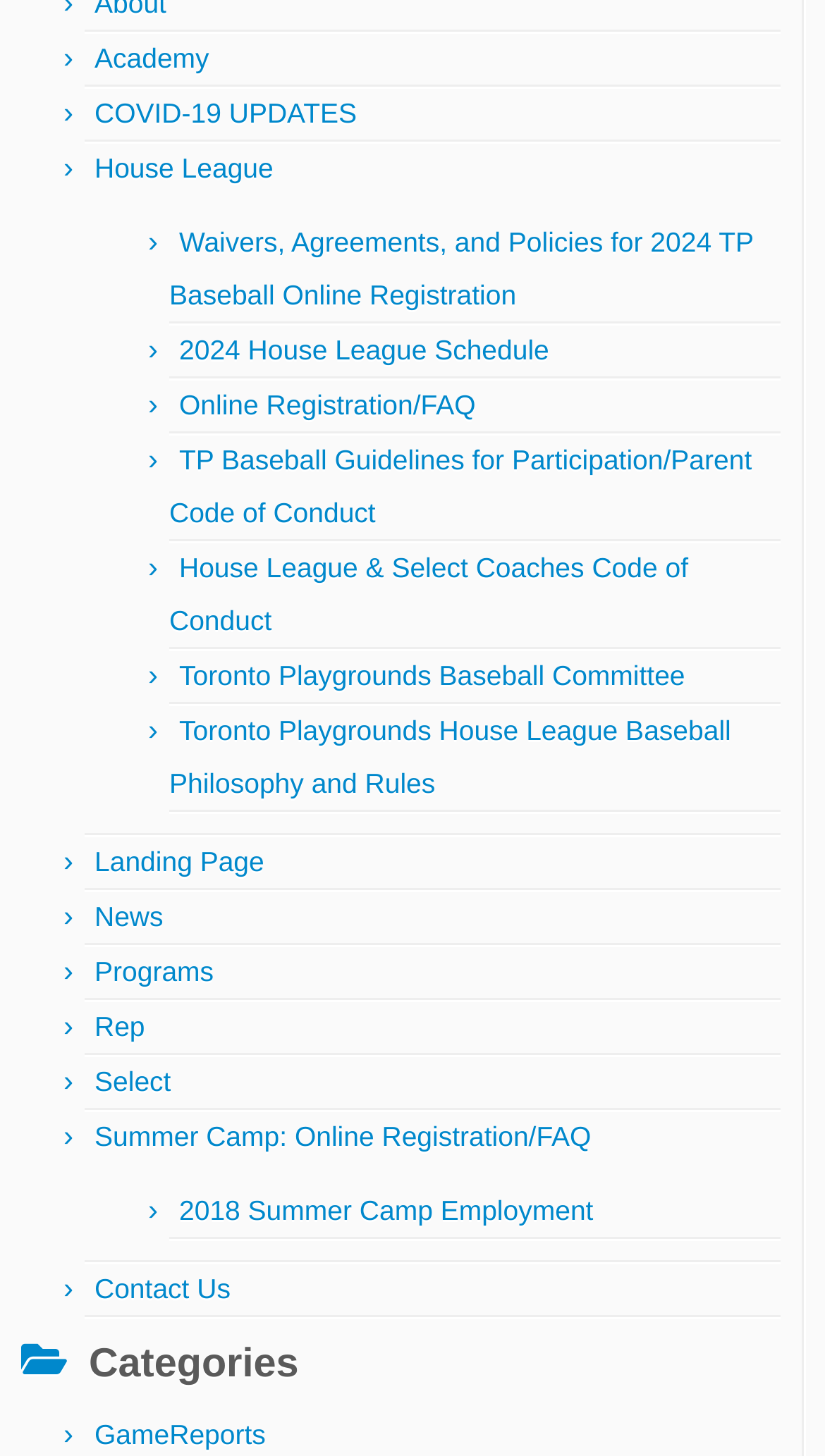Answer the question in one word or a short phrase:
What is the category heading on the webpage?

Categories